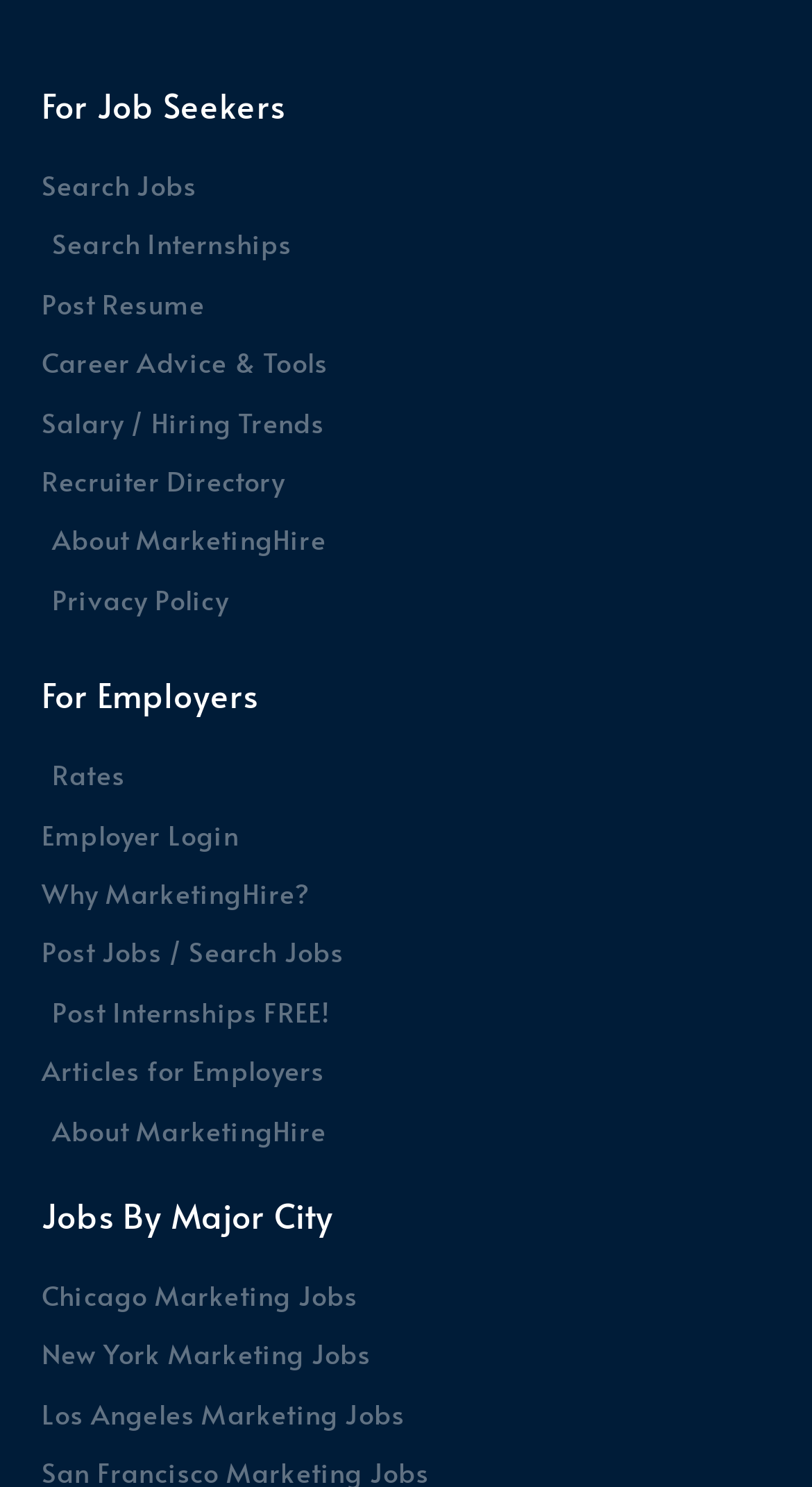How many major cities are listed for marketing jobs?
Using the visual information, reply with a single word or short phrase.

3